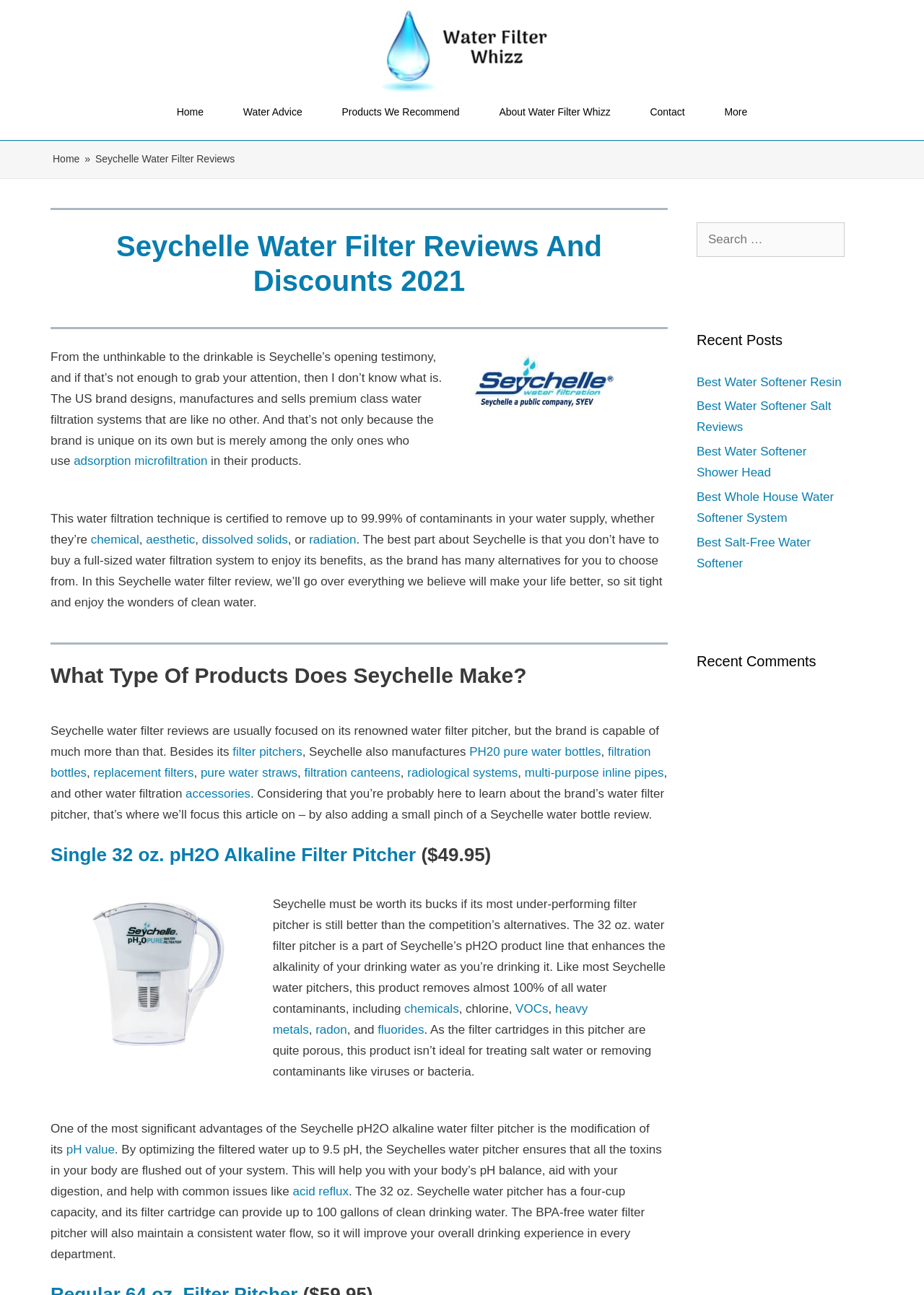Please determine the bounding box coordinates of the element's region to click for the following instruction: "Click on the 'Home' link".

[0.183, 0.08, 0.228, 0.094]